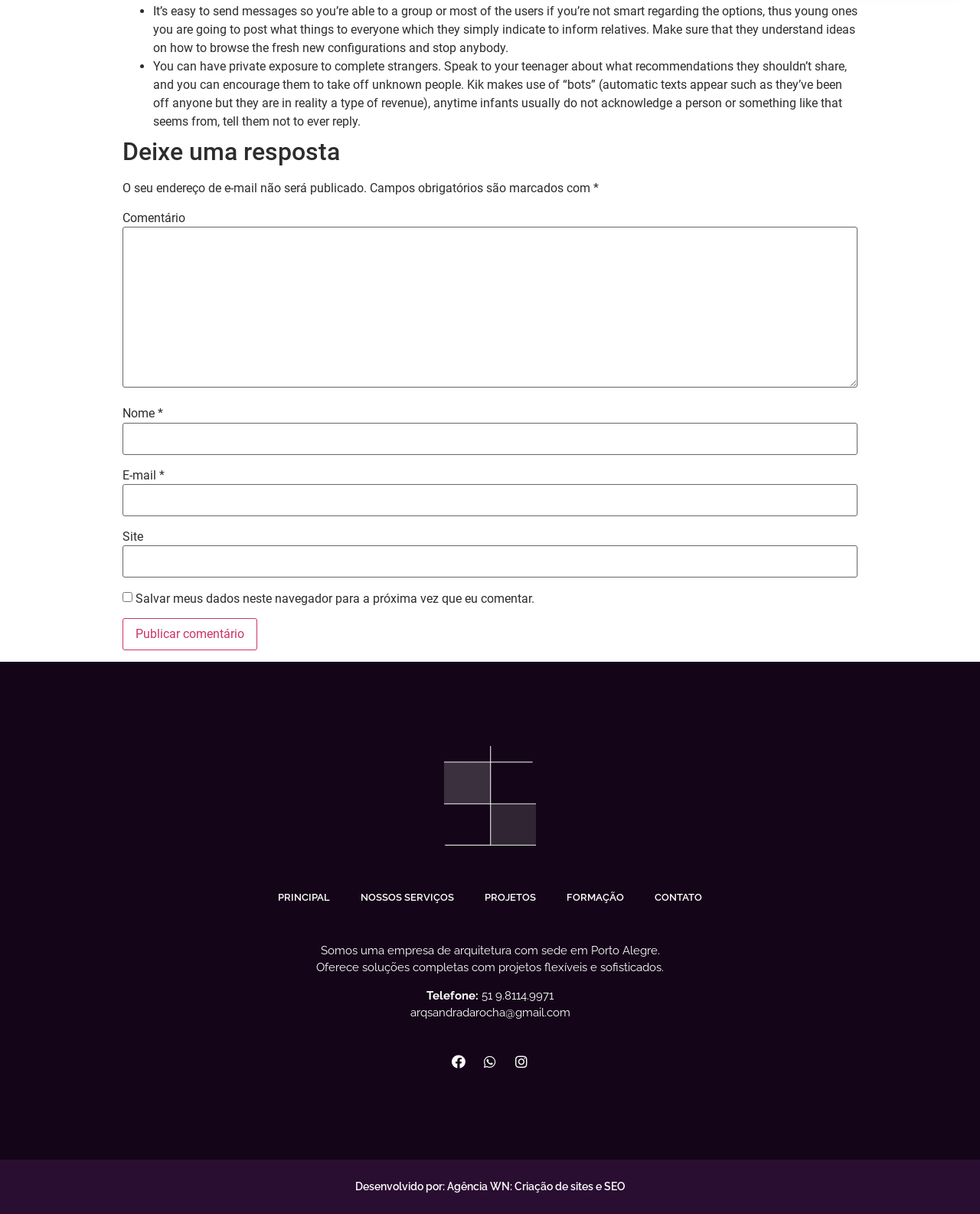Please provide a brief answer to the question using only one word or phrase: 
What is the purpose of the textbox labeled 'Comentário'?

To leave a comment